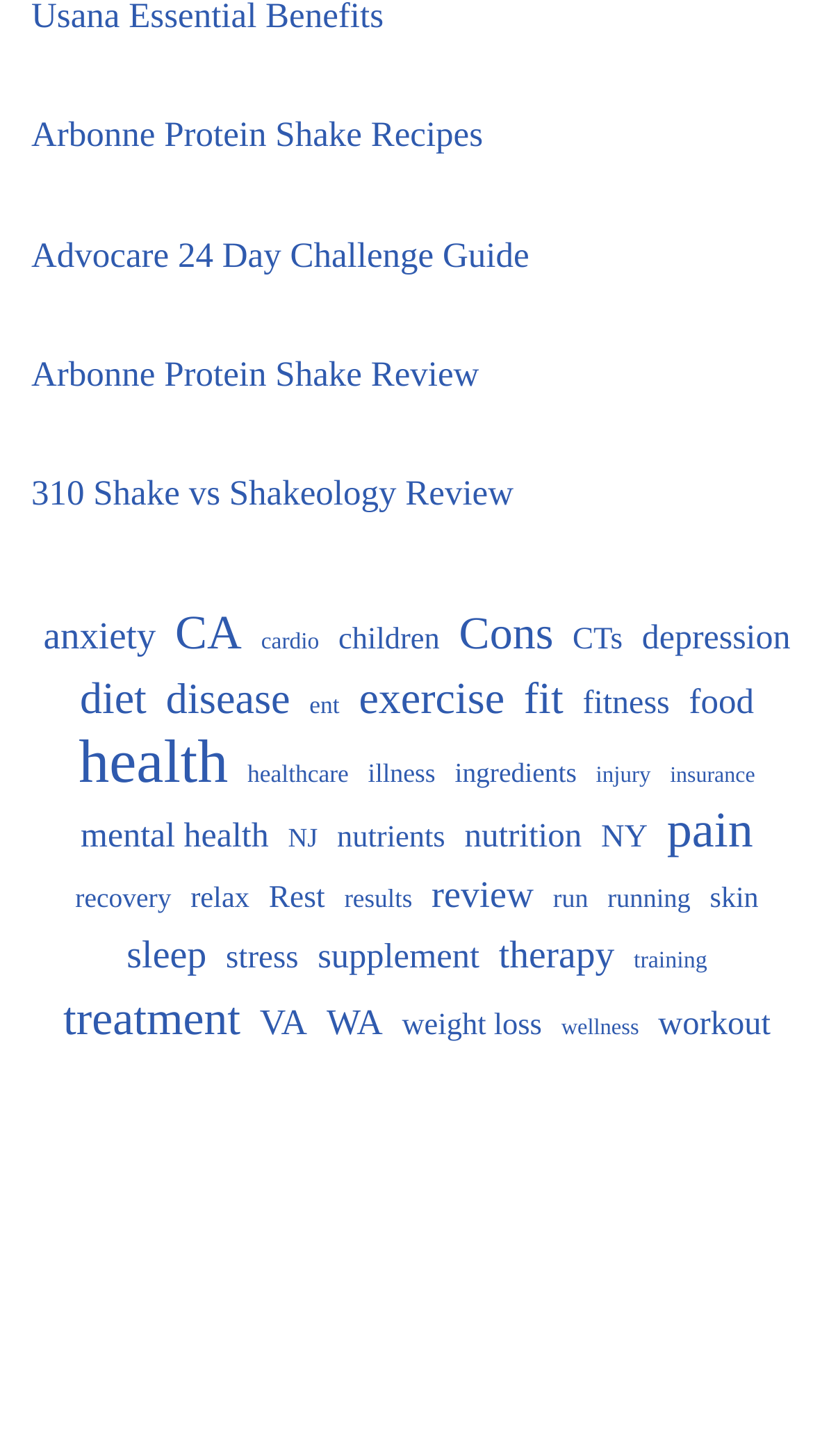Identify the bounding box coordinates of the section that should be clicked to achieve the task described: "View anxiety related topics".

[0.053, 0.418, 0.192, 0.457]